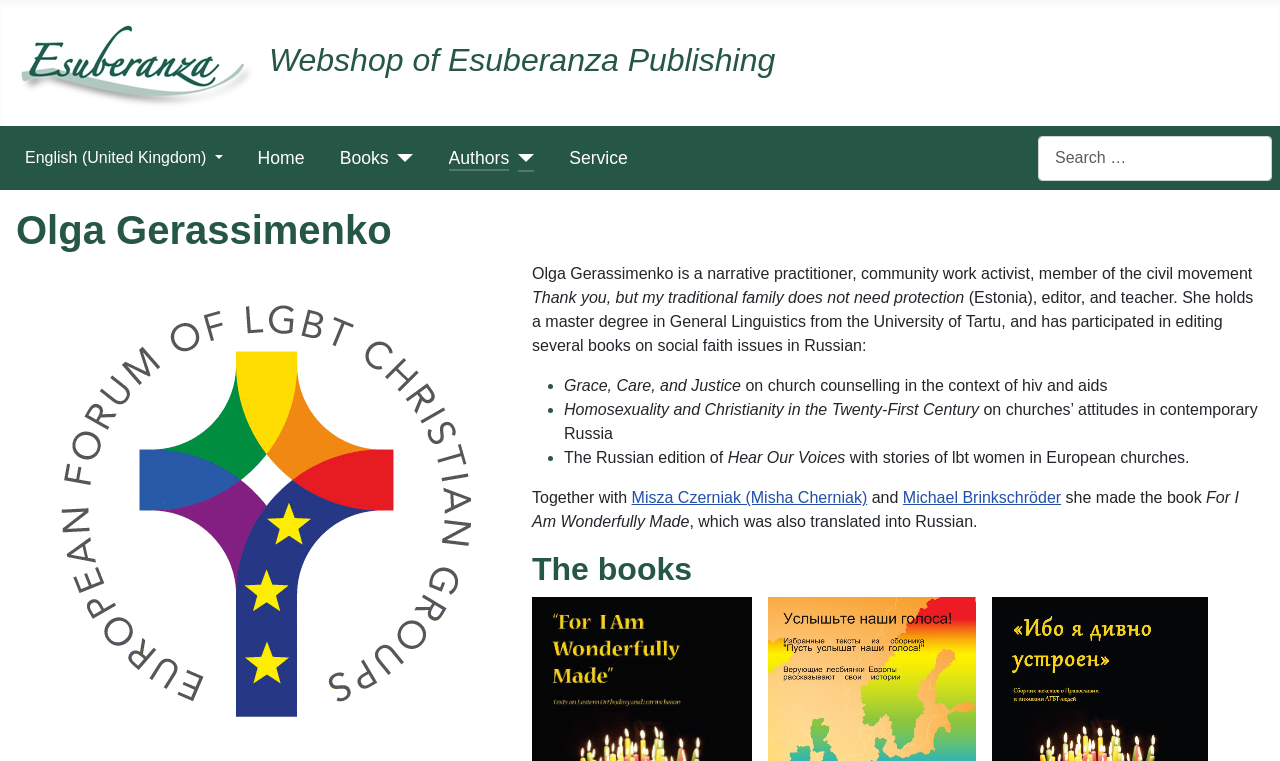Pinpoint the bounding box coordinates of the element that must be clicked to accomplish the following instruction: "Go to Home". The coordinates should be in the format of four float numbers between 0 and 1, i.e., [left, top, right, bottom].

[0.201, 0.191, 0.238, 0.225]